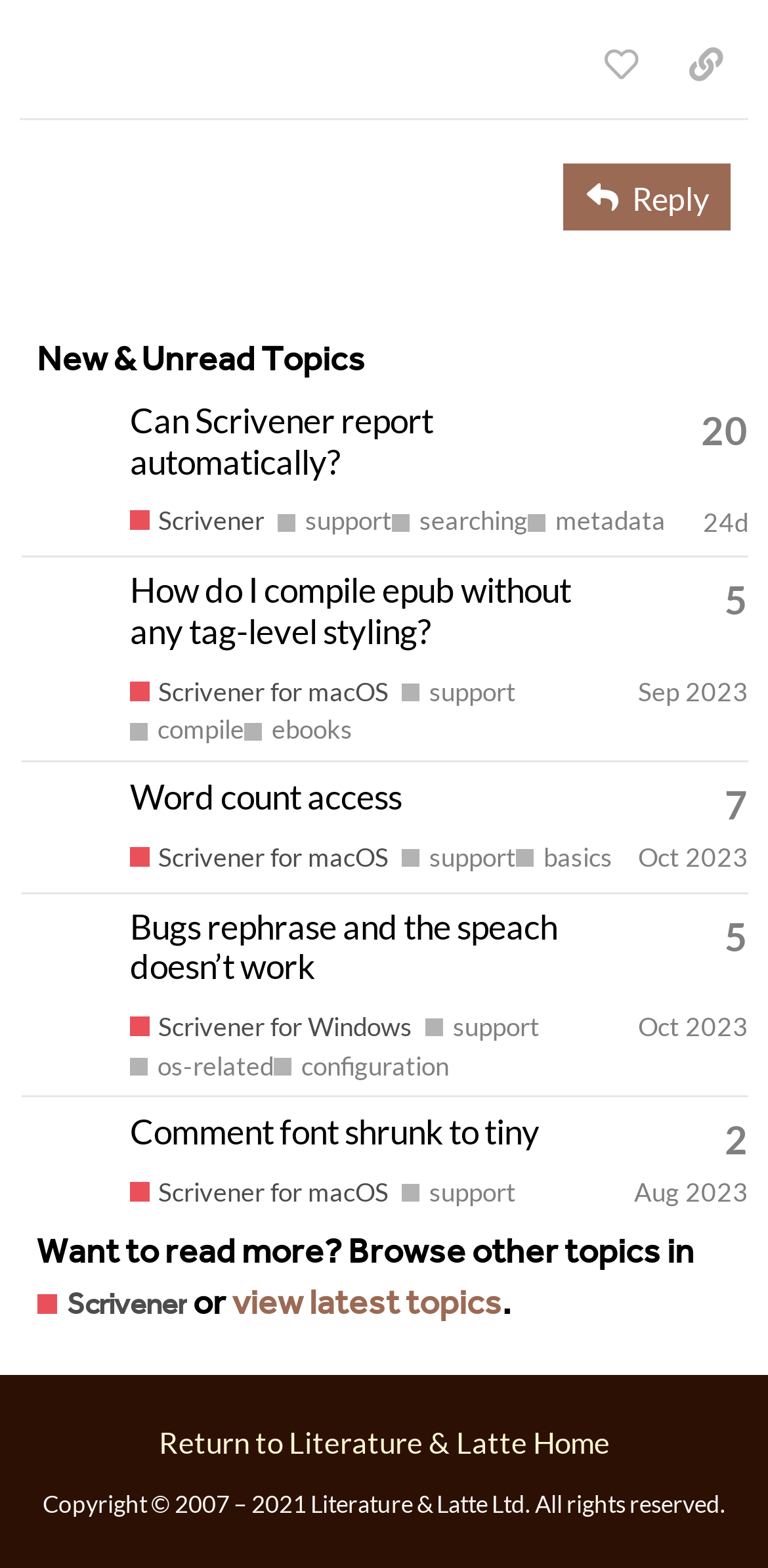Answer the question below using just one word or a short phrase: 
How many replies does the second topic have?

5